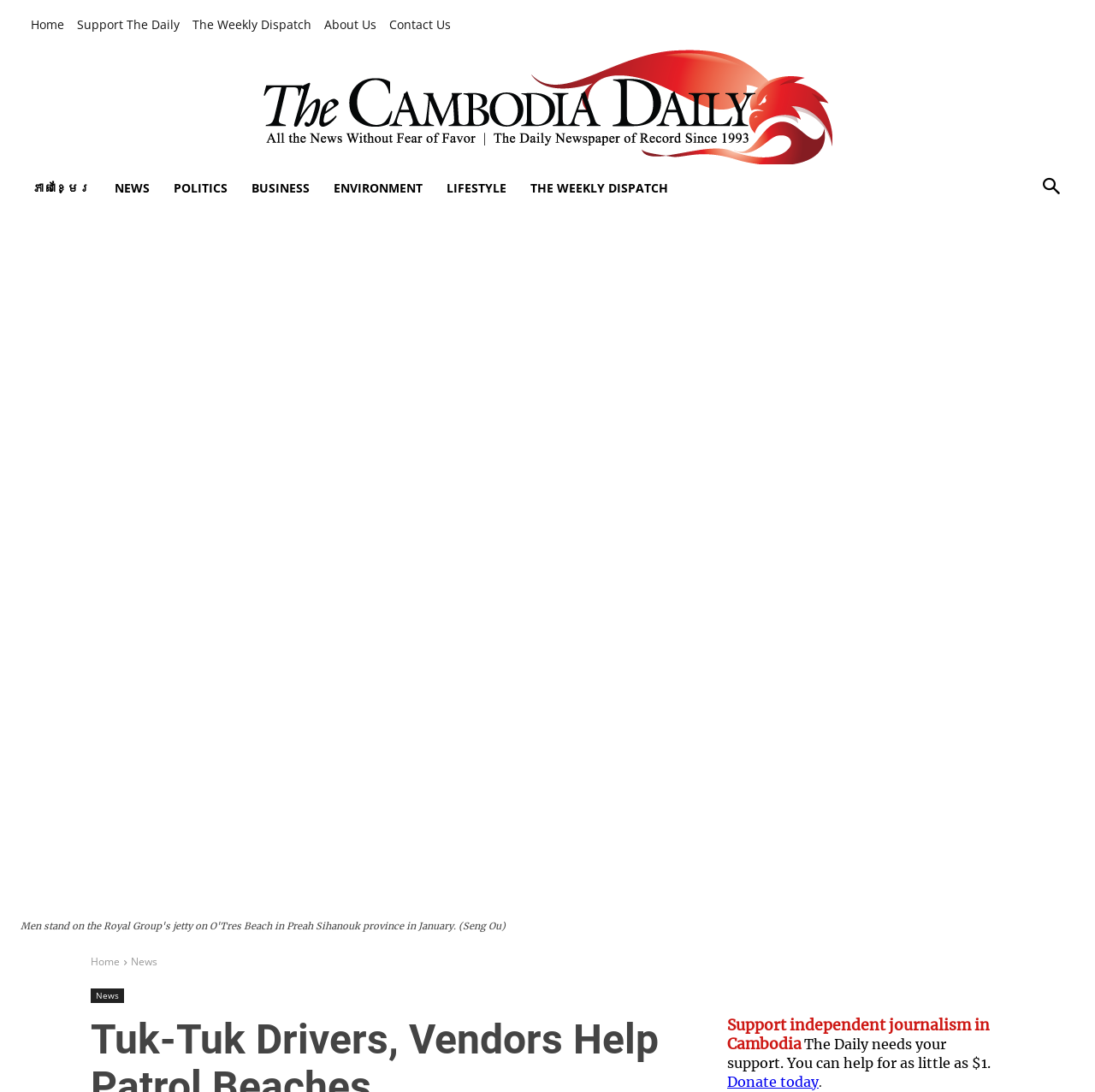Look at the image and answer the question in detail:
What categories are available in the news section?

I found the answer by examining the links in the top-middle section of the webpage, which are labeled as 'NEWS', 'POLITICS', 'BUSINESS', 'ENVIRONMENT', and 'LIFESTYLE'.